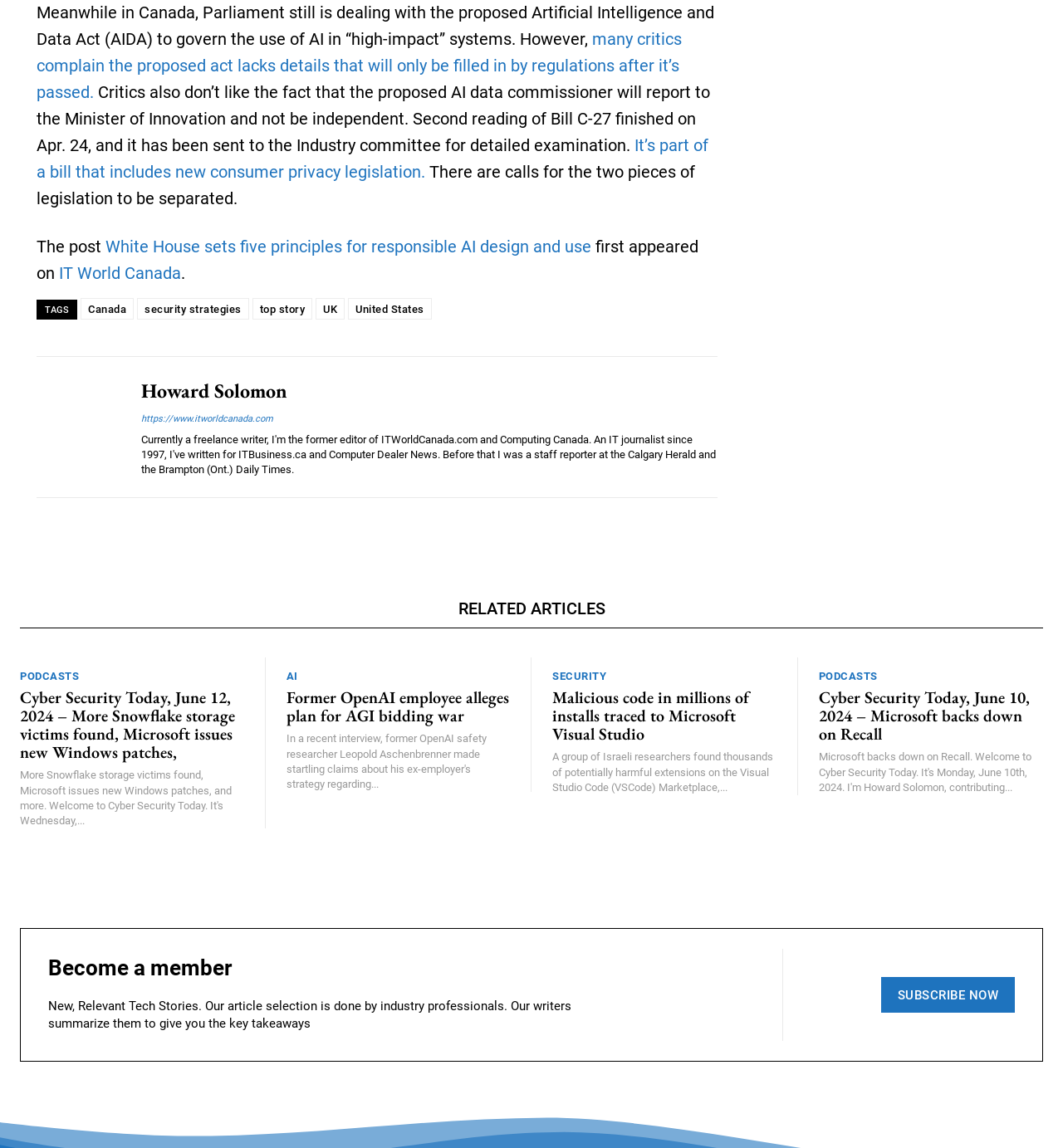Refer to the image and answer the question with as much detail as possible: What is the topic of the article?

The topic of the article can be determined by reading the first few lines of the text, which mention the Artificial Intelligence and Data Act (AIDA) and its proposed governance of AI in 'high-impact' systems.